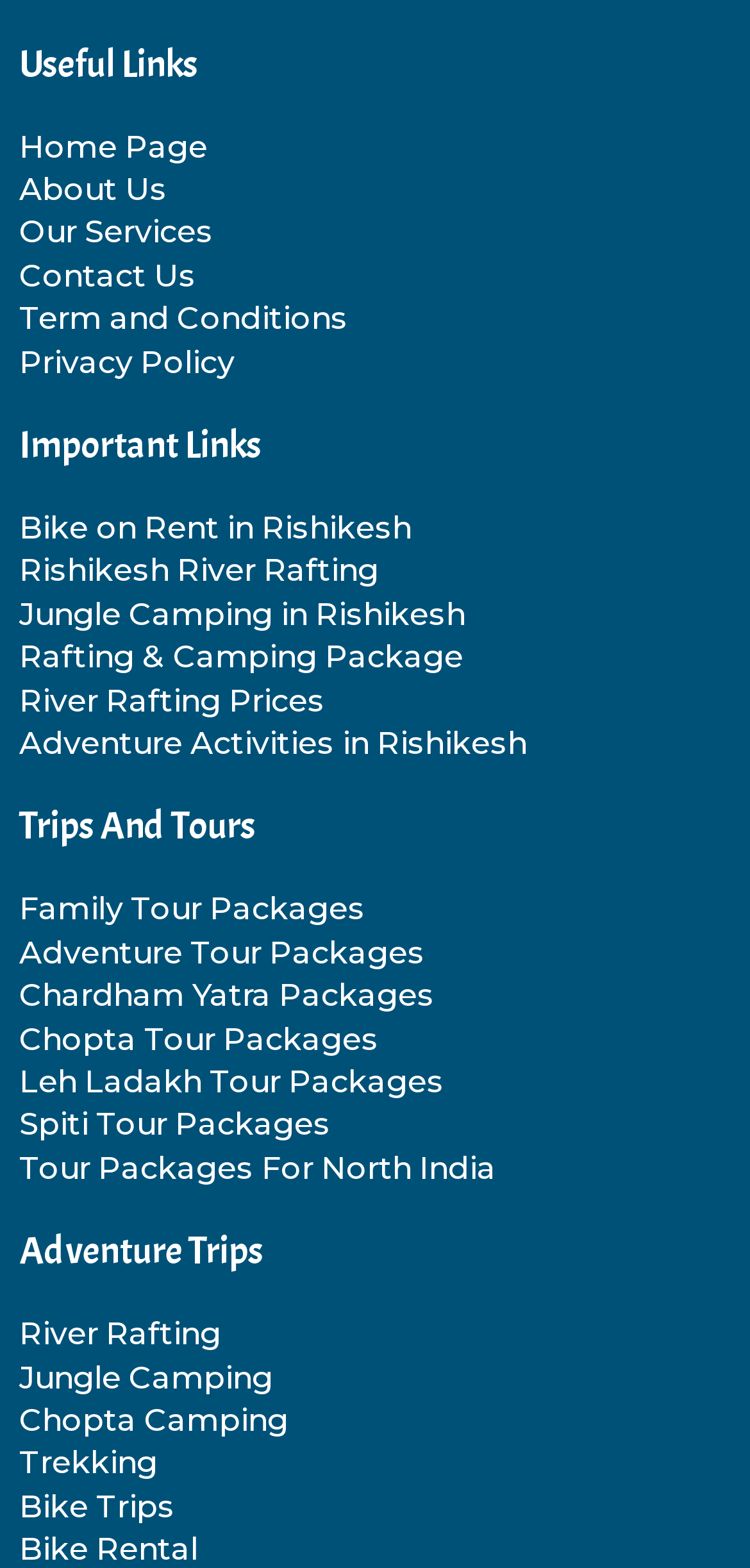Identify the bounding box coordinates of the element that should be clicked to fulfill this task: "Read the post from July 9, 2021 12:06AM". The coordinates should be provided as four float numbers between 0 and 1, i.e., [left, top, right, bottom].

None